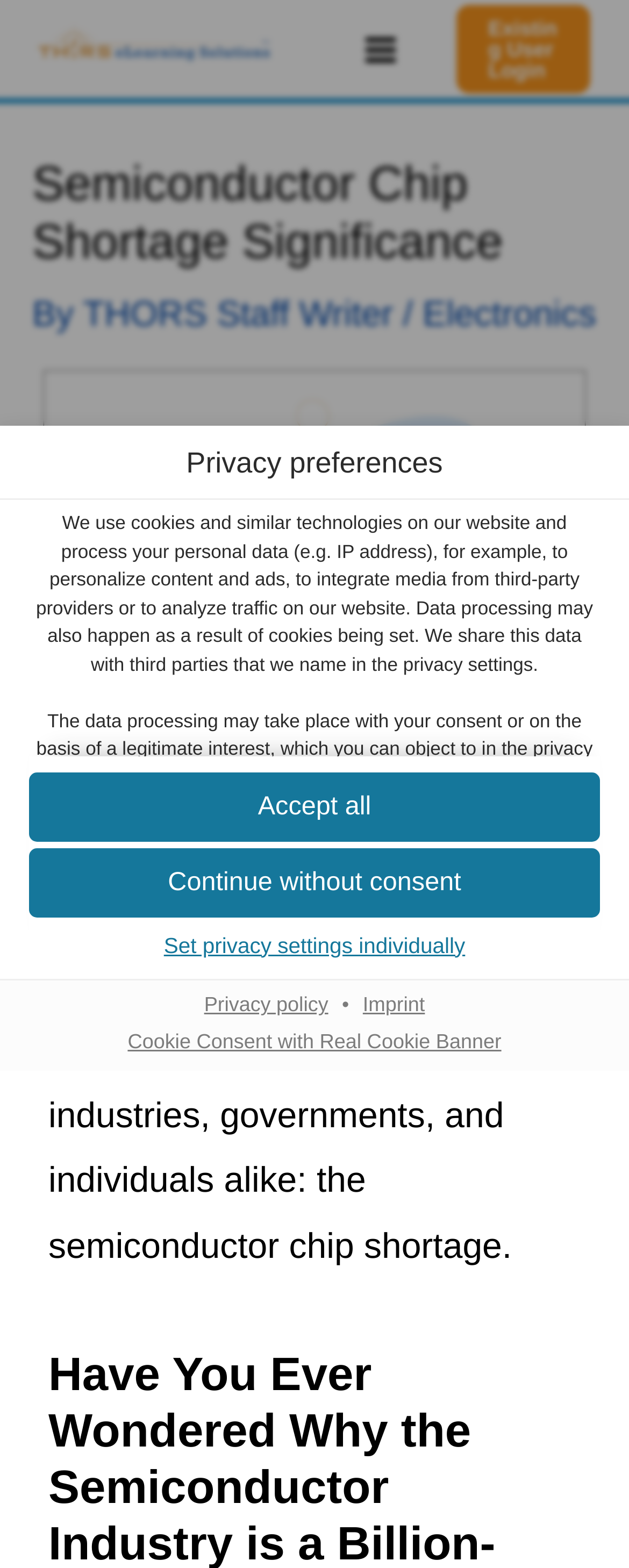Pinpoint the bounding box coordinates of the element you need to click to execute the following instruction: "Read privacy policy". The bounding box should be represented by four float numbers between 0 and 1, in the format [left, top, right, bottom].

[0.549, 0.526, 0.726, 0.539]